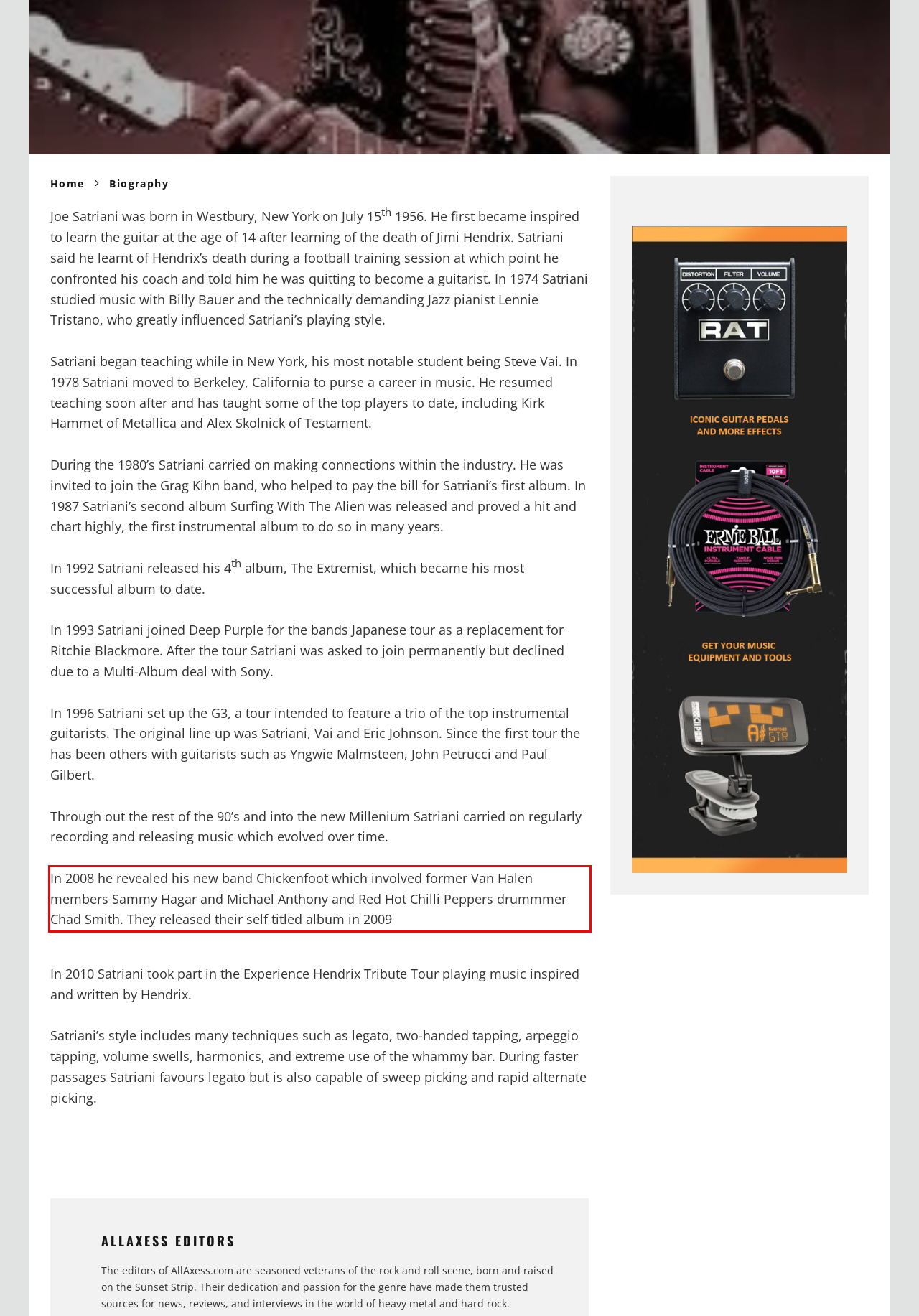Using the provided webpage screenshot, identify and read the text within the red rectangle bounding box.

In 2008 he revealed his new band Chickenfoot which involved former Van Halen members Sammy Hagar and Michael Anthony and Red Hot Chilli Peppers drummmer Chad Smith. They released their self titled album in 2009